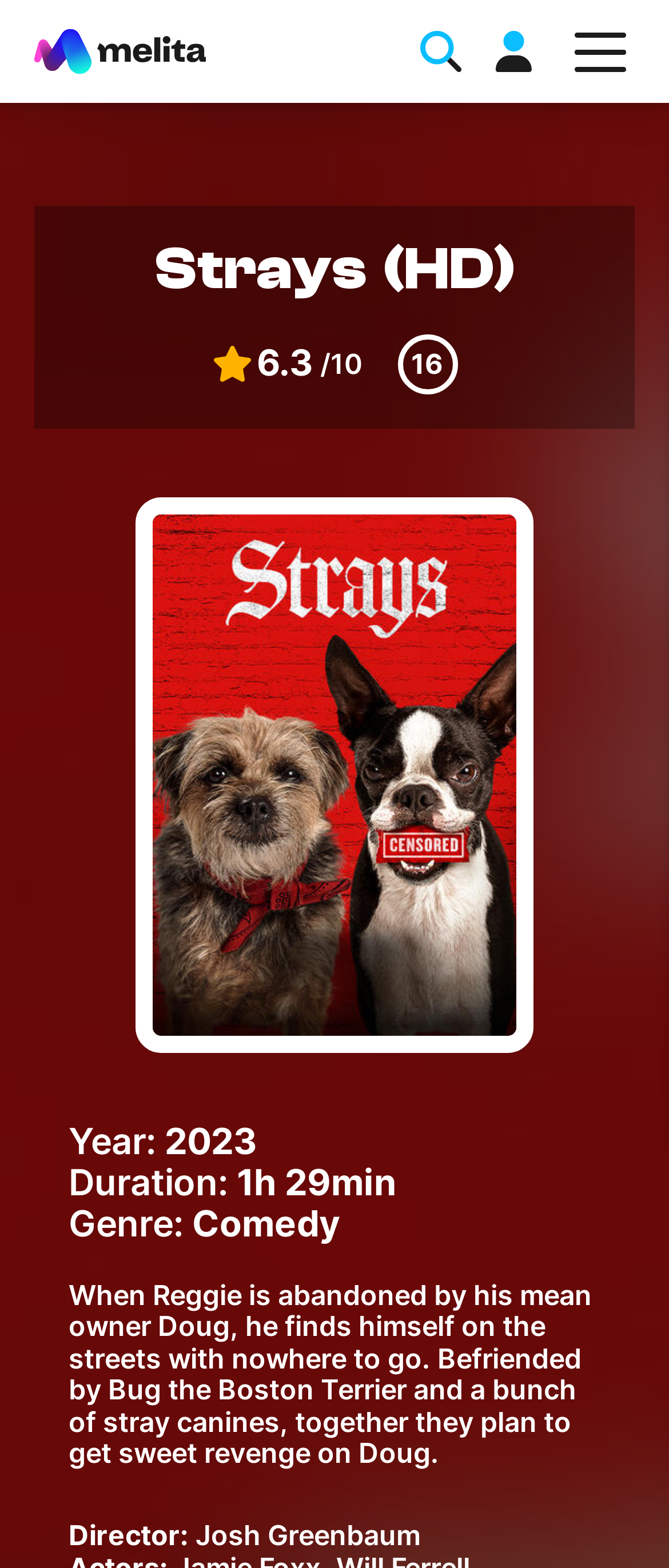Locate the bounding box coordinates of the clickable region to complete the following instruction: "Click on Melita Logo."

[0.051, 0.016, 0.308, 0.049]